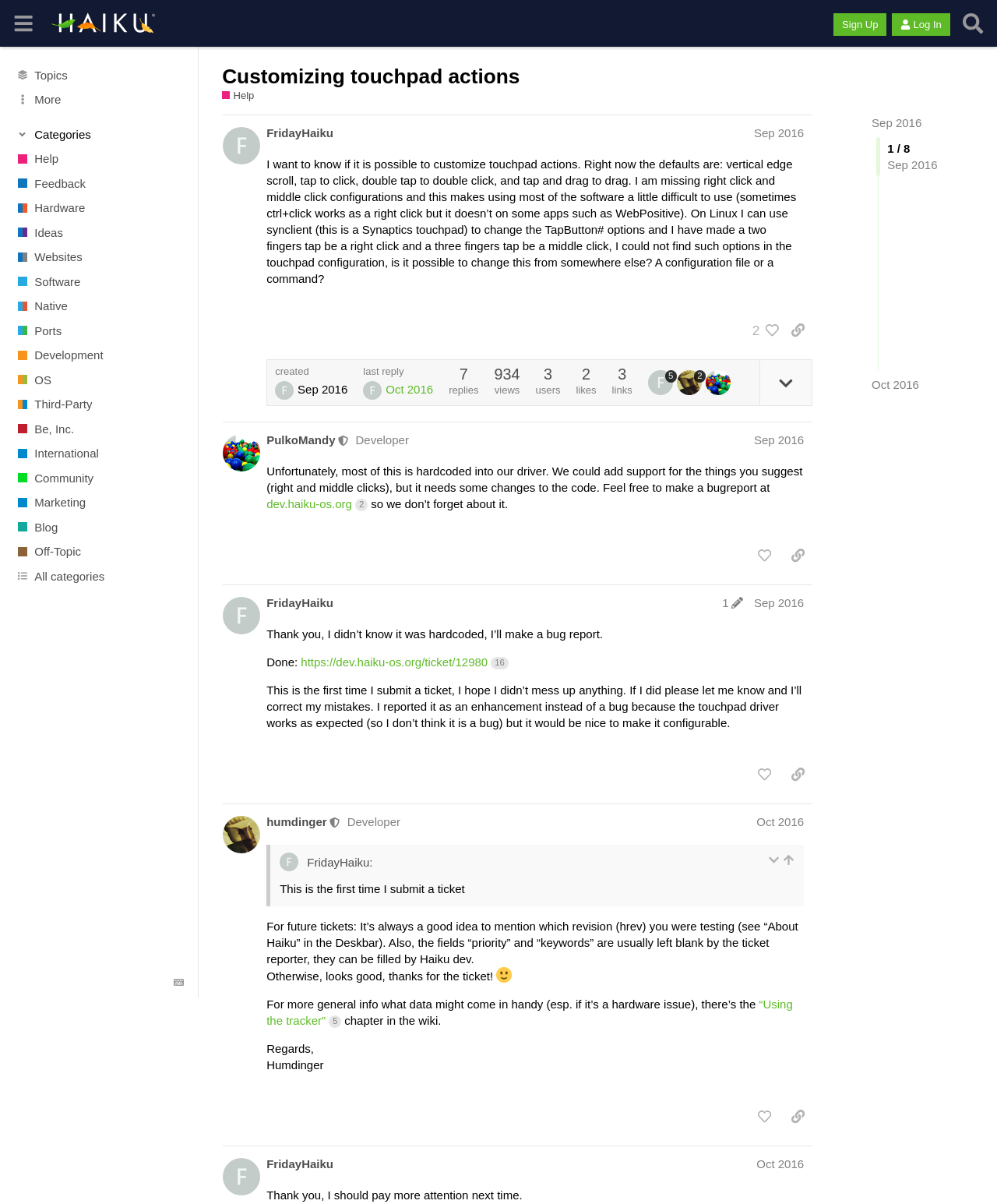Please find the bounding box for the UI element described by: "“Using the tracker” 5".

[0.267, 0.829, 0.795, 0.853]